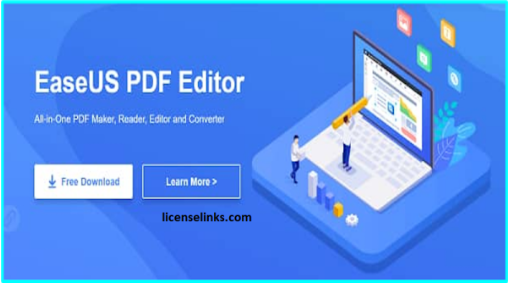Break down the image and describe every detail you can observe.

The image showcases the user interface of the EaseUS PDF Editor, an all-in-one solution designed for creating, reading, editing, and converting PDF files. The prominent blue background enhances the modern and user-friendly design of the software. 

In the foreground, a laptop is depicted, displaying the PDF editing features that users can interact with, including tools for adding text and graphics to documents. A small character, representing the user, is shown engaging with the laptop features, symbolizing the tool's accessibility and ease of use. 

To the left, there are two buttons: one for "Free Download" and another labeled "Learn More," inviting users to explore the software further. Icons above the laptop symbolize various functionalities associated with PDF management, reinforcing the comprehensive nature of the software. The caption "EaseUS PDF Editor" clearly identifies the product, while a tagline highlights its multifunctionality as a PDF maker, reader, editor, and converter. This visual effectively communicates the capabilities and accessibility of the EaseUS PDF Editor to potential users.